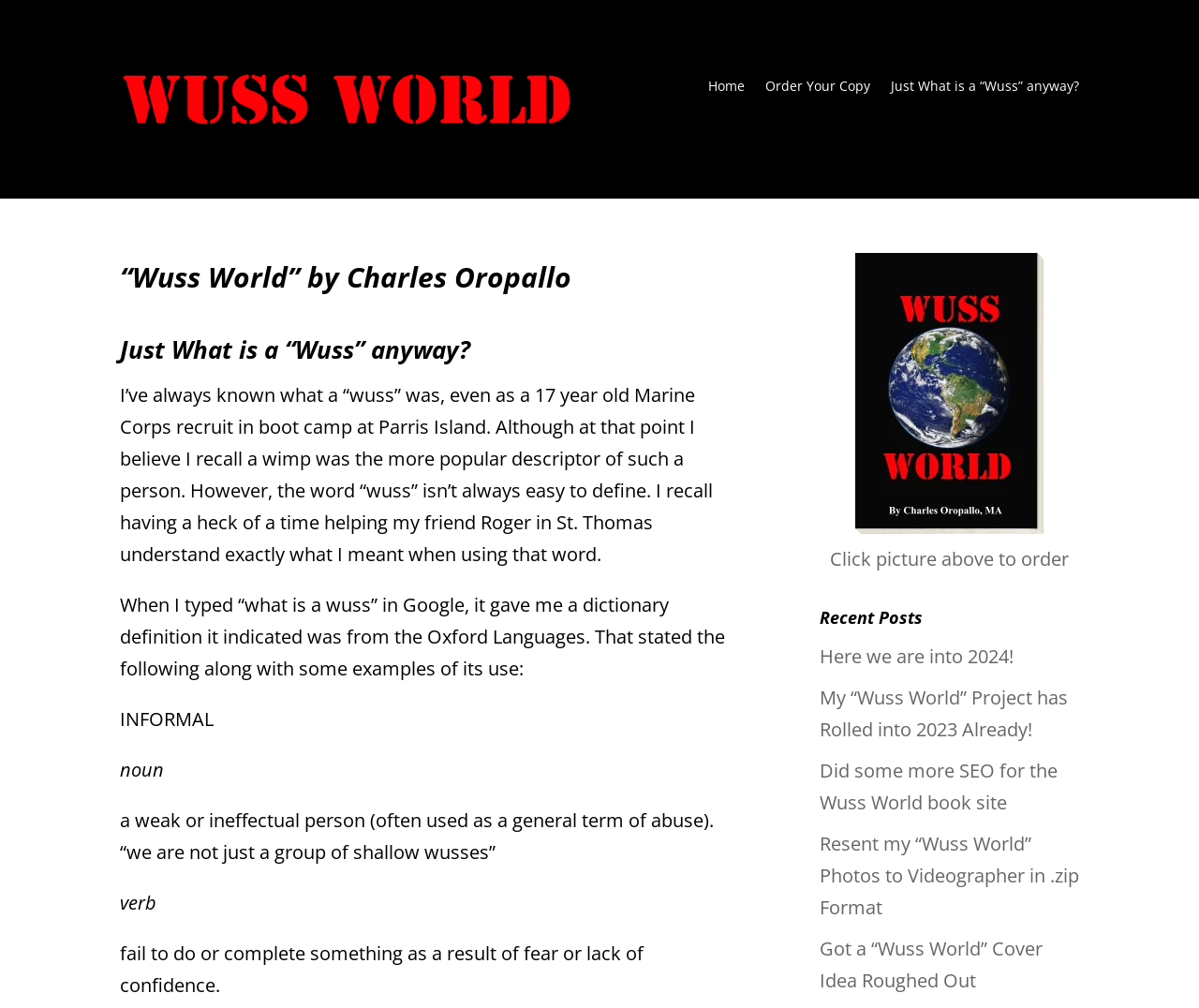Please provide a comprehensive answer to the question below using the information from the image: How many links are there in the navigation menu?

The navigation menu is located at the top of the webpage and contains three links: 'Home', 'Order Your Copy', and 'Just What is a “Wuss” anyway?'. These links can be identified by their bounding box coordinates and OCR text.